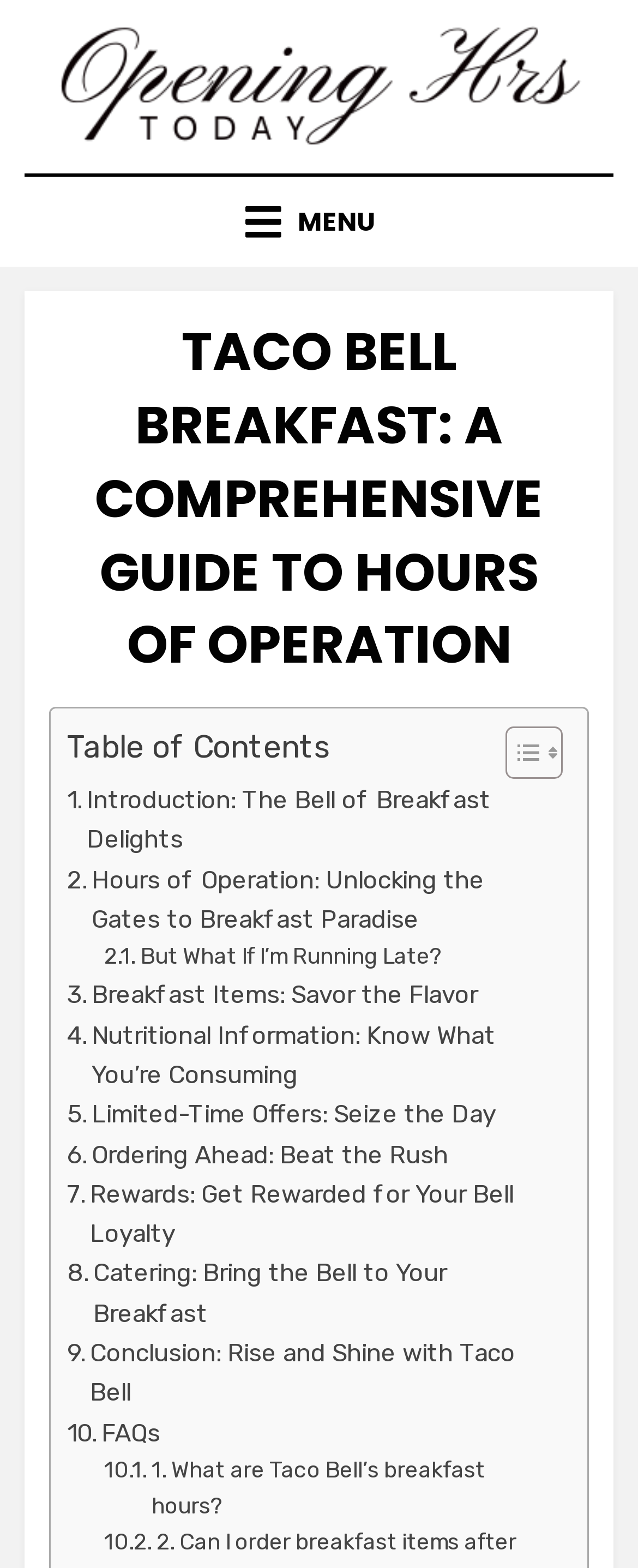What is the purpose of this webpage?
Refer to the image and provide a detailed answer to the question.

The webpage provides a comprehensive guide to Taco Bell Breakfast, including hours of operation, breakfast items, nutritional information, and more. Therefore, the purpose of this webpage is to provide a guide to Taco Bell Breakfast.